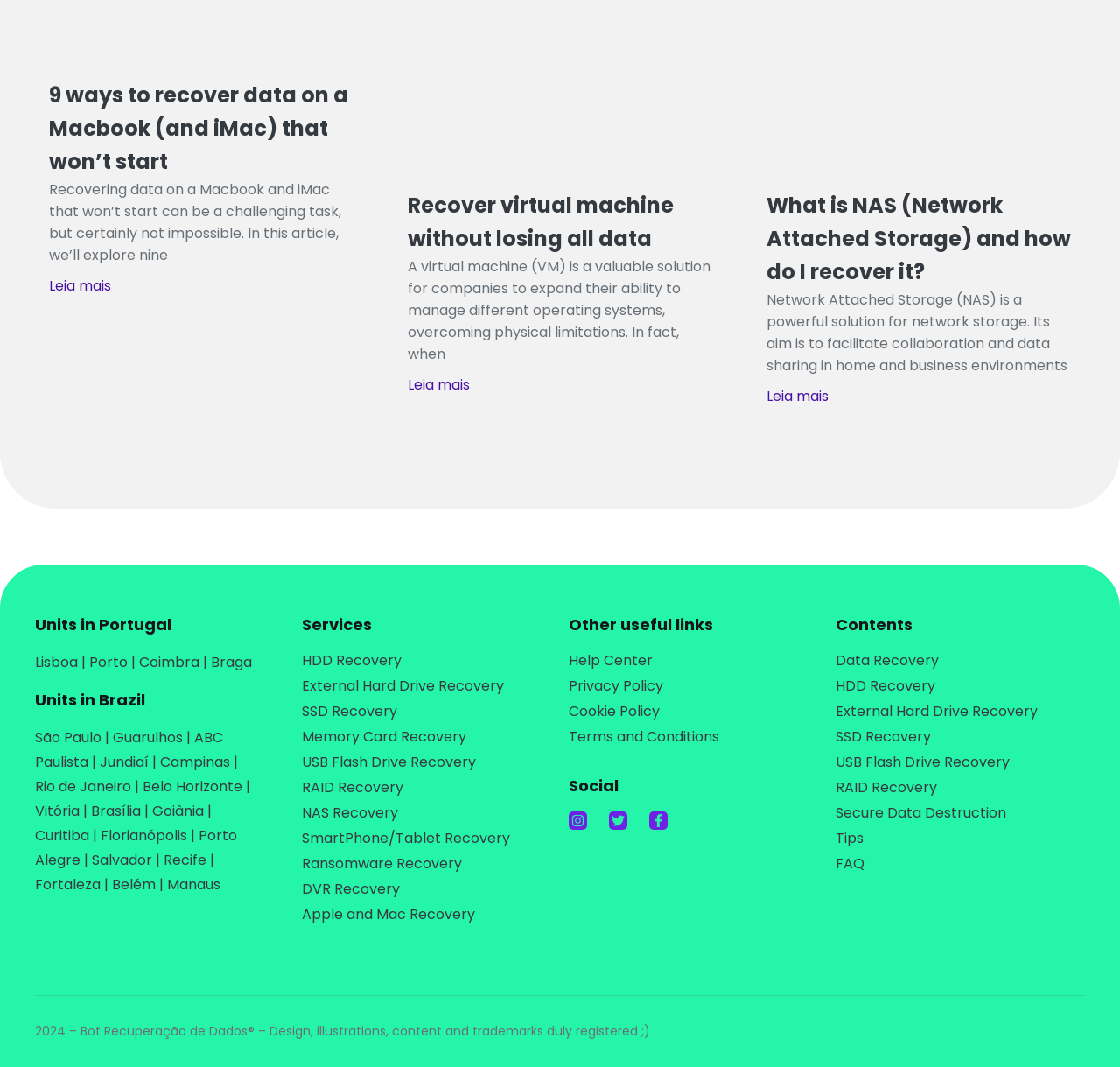Provide the bounding box coordinates of the HTML element this sentence describes: "External Hard Drive Recovery".

[0.27, 0.633, 0.492, 0.653]